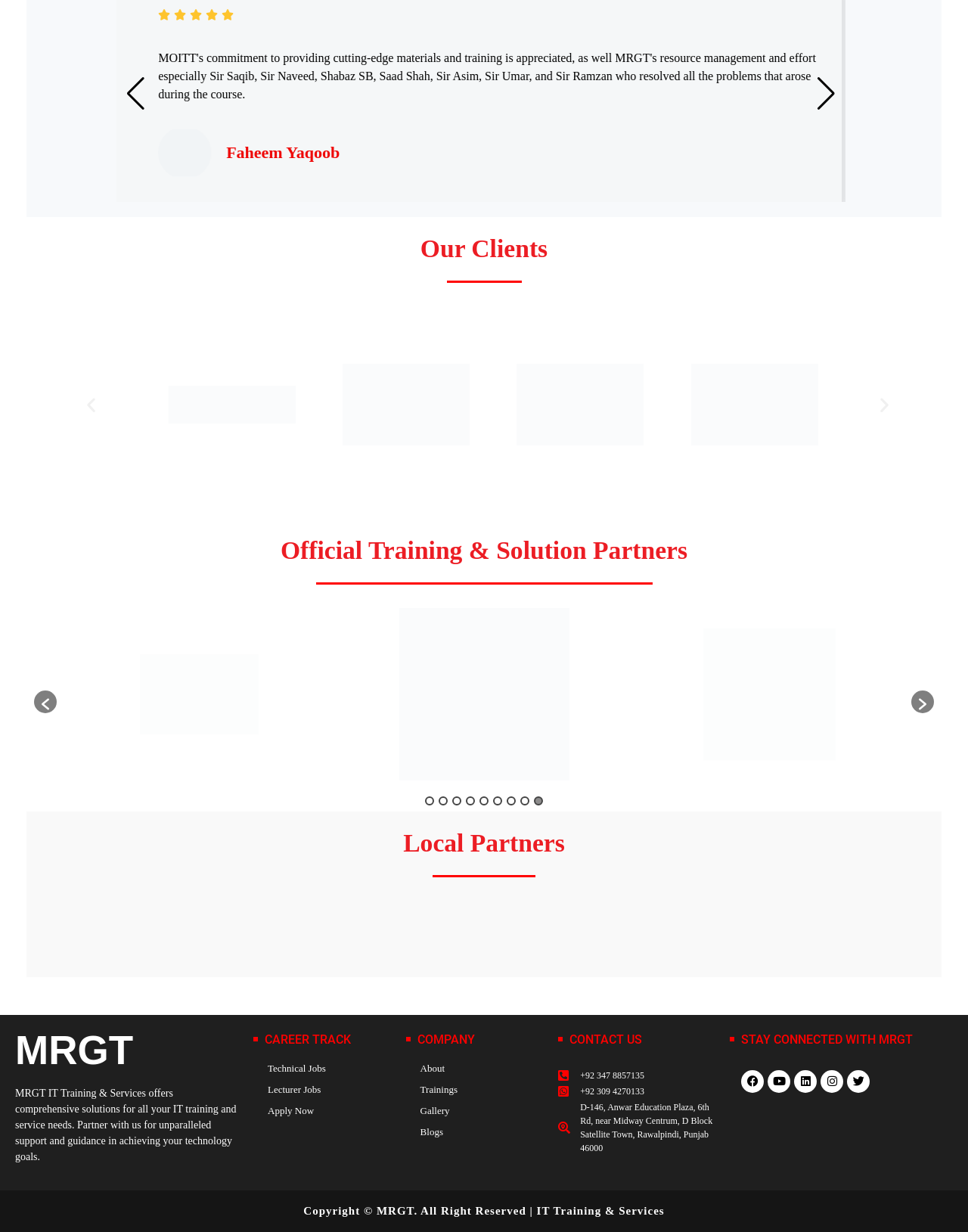Find the bounding box coordinates for the UI element whose description is: "Gallery". The coordinates should be four float numbers between 0 and 1, in the format [left, top, right, bottom].

[0.419, 0.897, 0.465, 0.915]